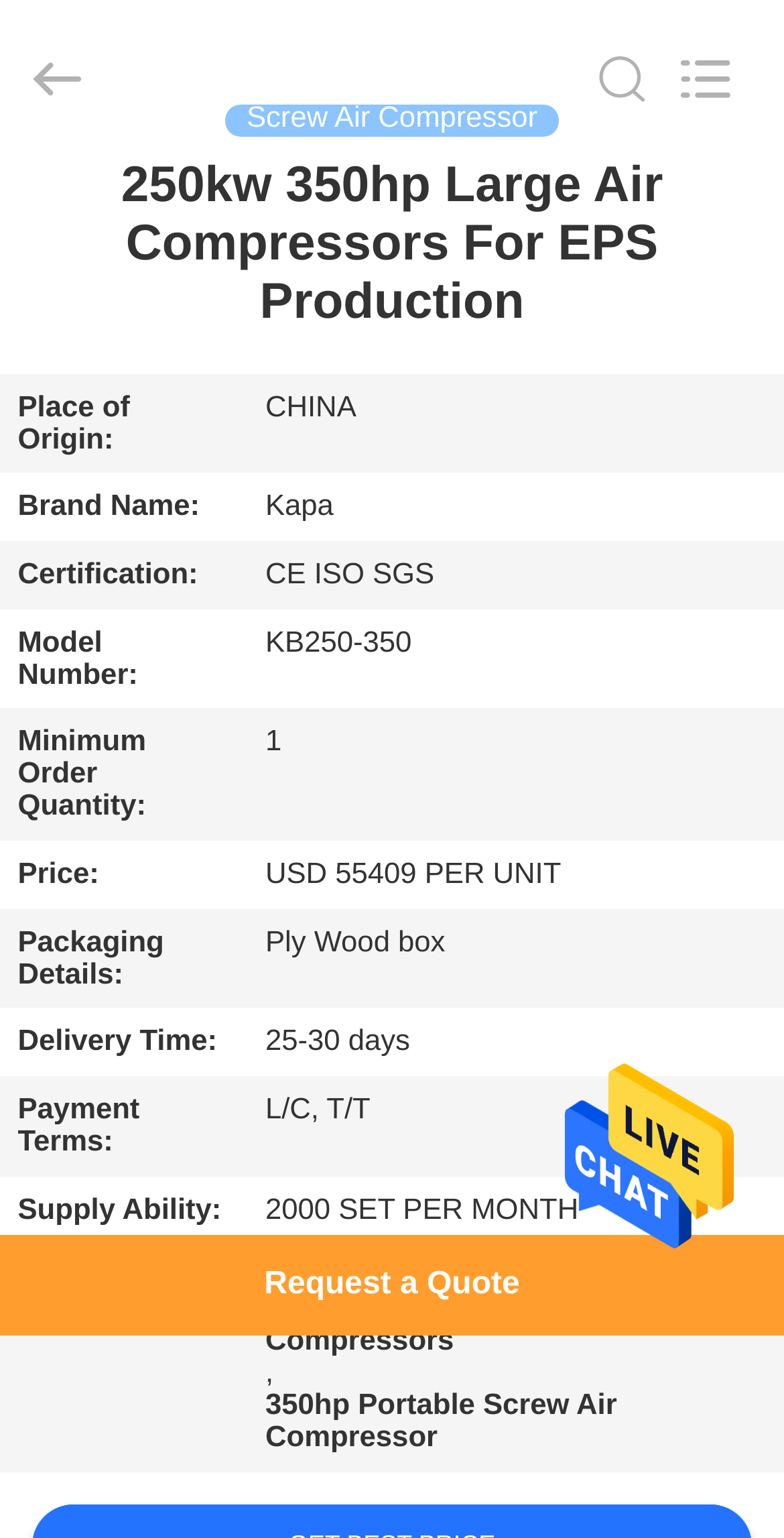Give a concise answer of one word or phrase to the question: 
What is the delivery time of the air compressor?

25-30 days